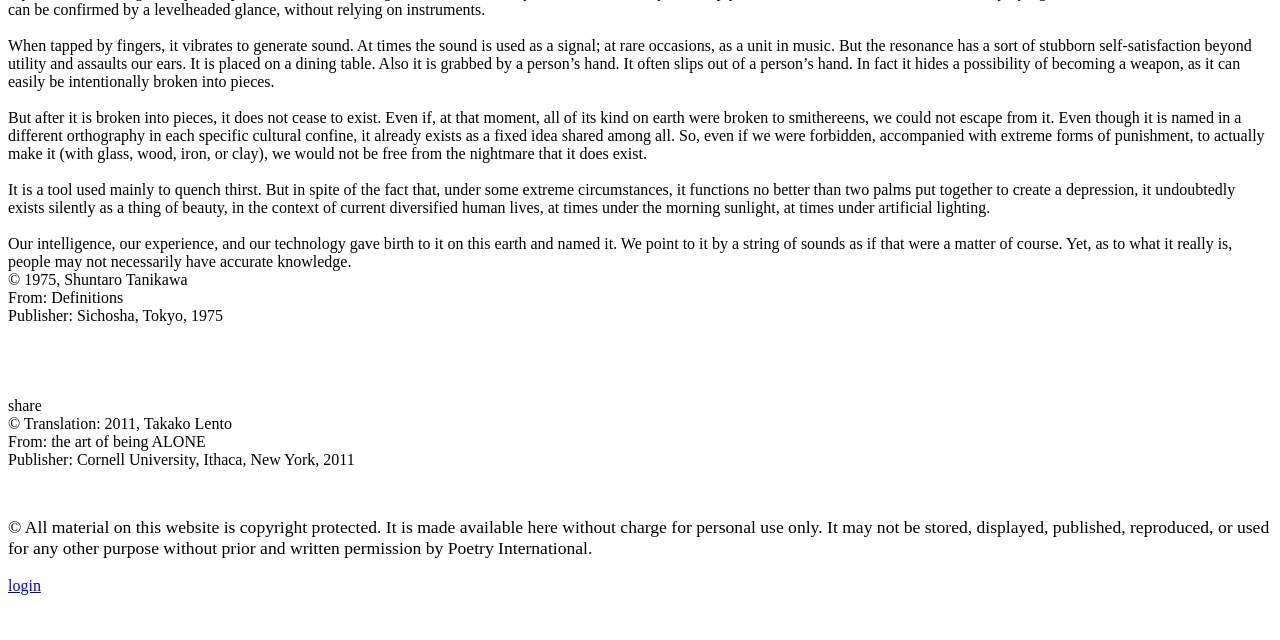Given the element description: "login", predict the bounding box coordinates of the UI element it refers to, using four float numbers between 0 and 1, i.e., [left, top, right, bottom].

[0.006, 0.902, 0.032, 0.928]